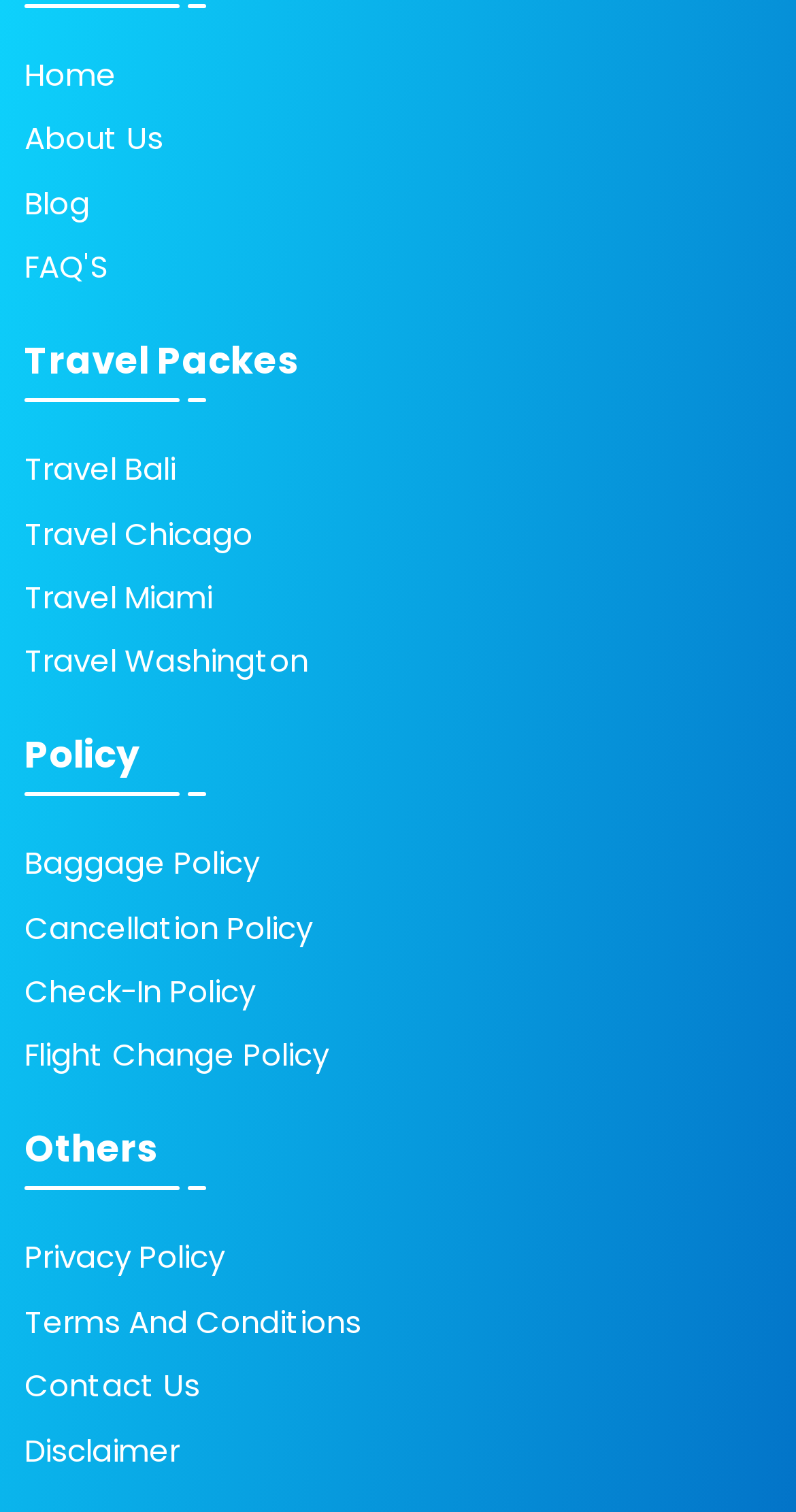Extract the bounding box coordinates for the UI element described by the text: "Terms And Conditions". The coordinates should be in the form of [left, top, right, bottom] with values between 0 and 1.

[0.031, 0.86, 0.454, 0.888]